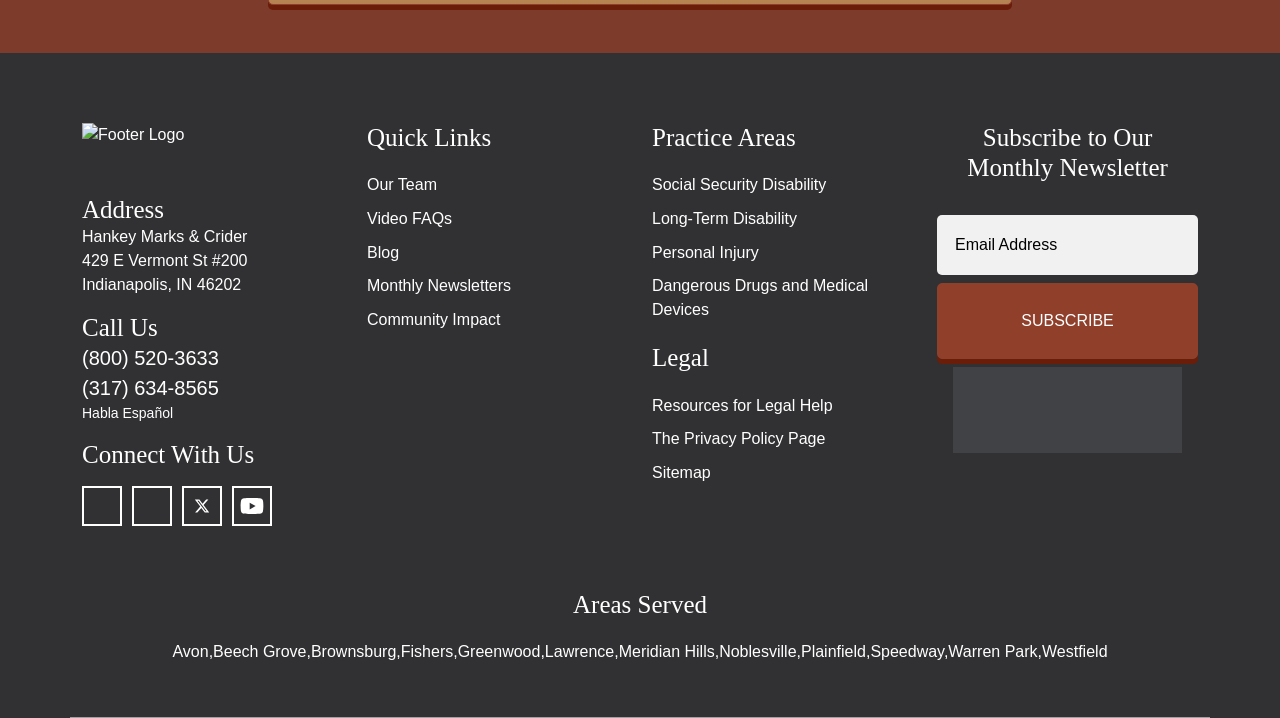Pinpoint the bounding box coordinates of the area that should be clicked to complete the following instruction: "Visit the blog". The coordinates must be given as four float numbers between 0 and 1, i.e., [left, top, right, bottom].

[0.287, 0.329, 0.312, 0.375]